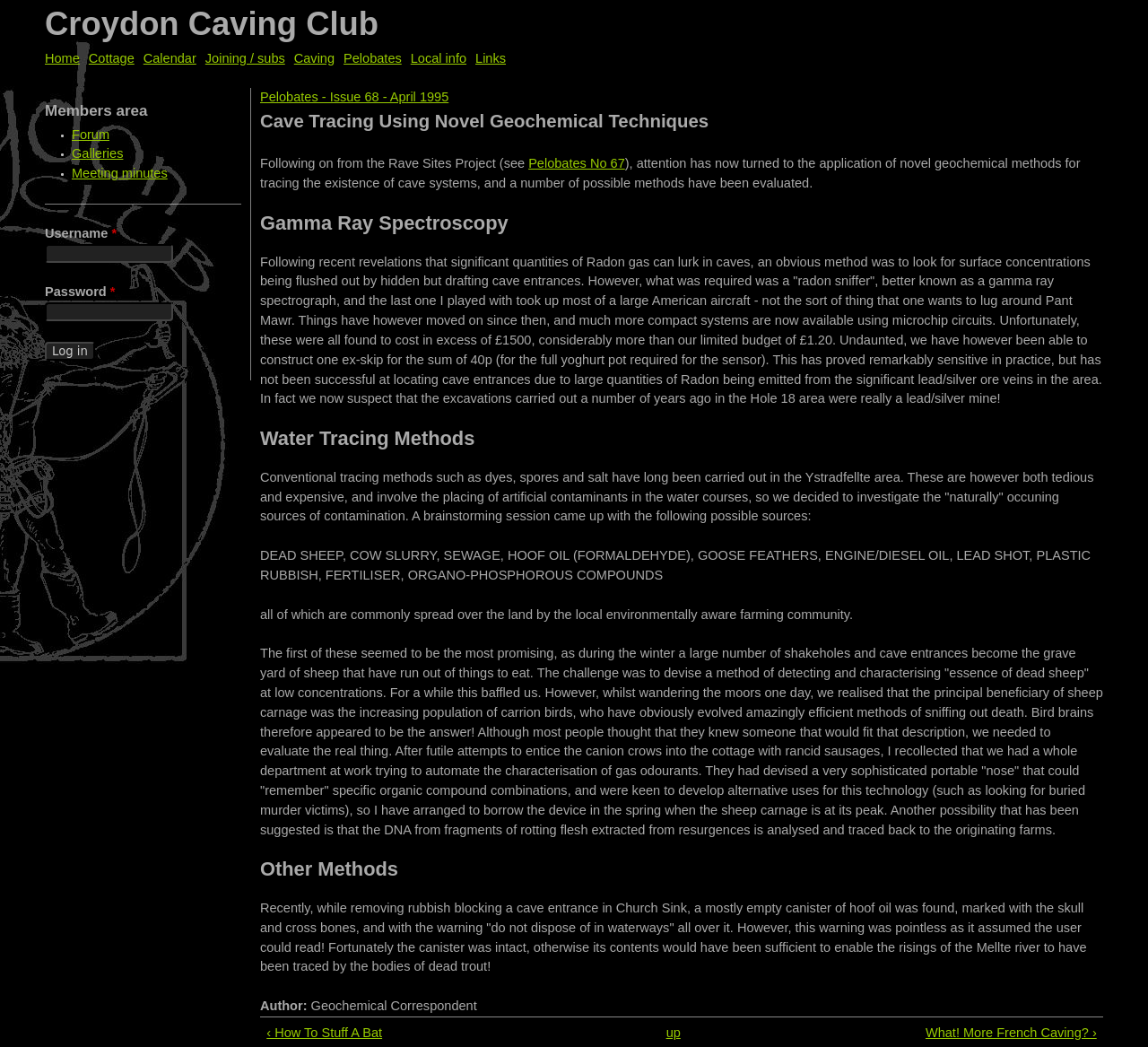Please find the bounding box coordinates of the clickable region needed to complete the following instruction: "Click the link to read How To Stuff A Bat". The bounding box coordinates must consist of four float numbers between 0 and 1, i.e., [left, top, right, bottom].

[0.232, 0.978, 0.536, 0.997]